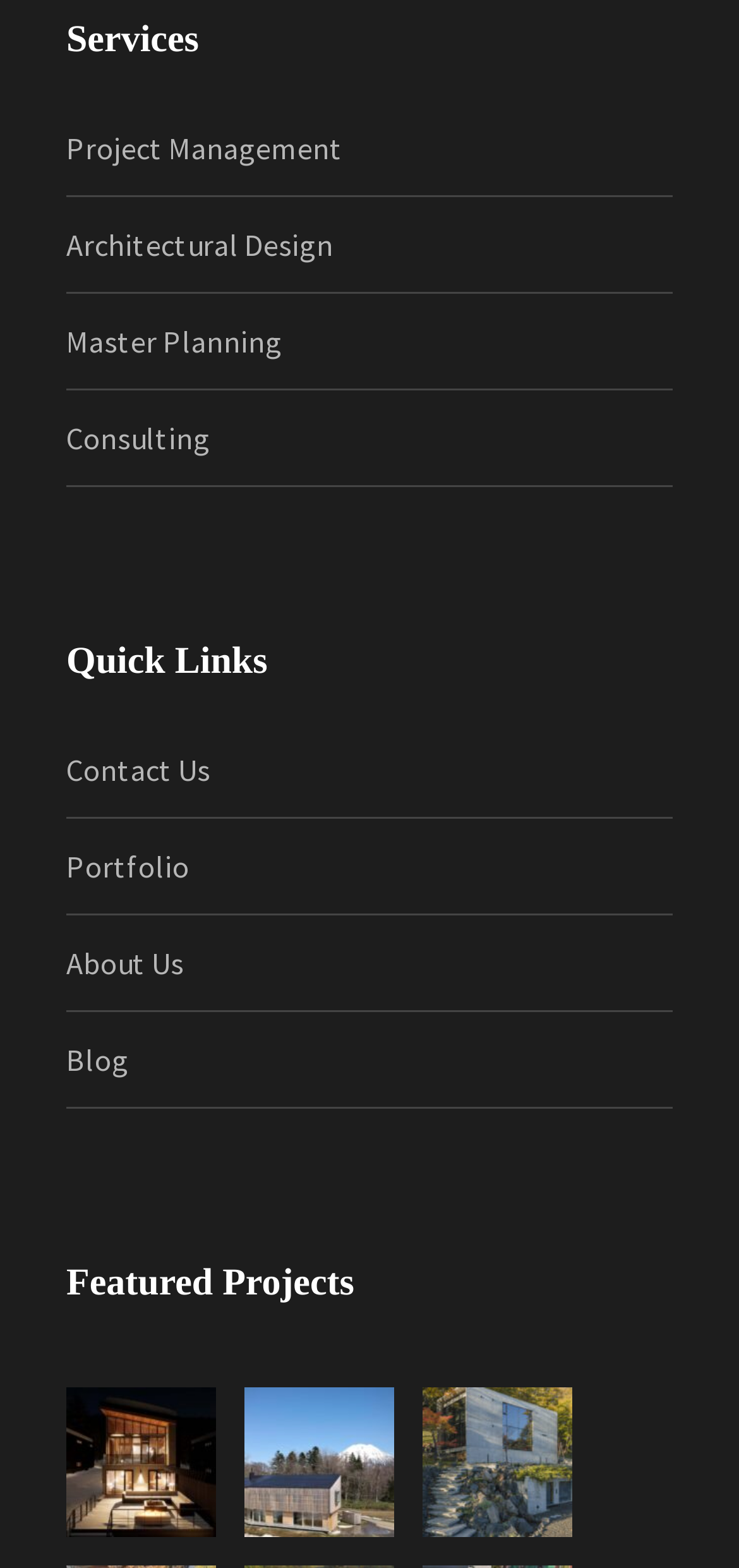Show me the bounding box coordinates of the clickable region to achieve the task as per the instruction: "Click on Project Management".

[0.09, 0.082, 0.464, 0.106]